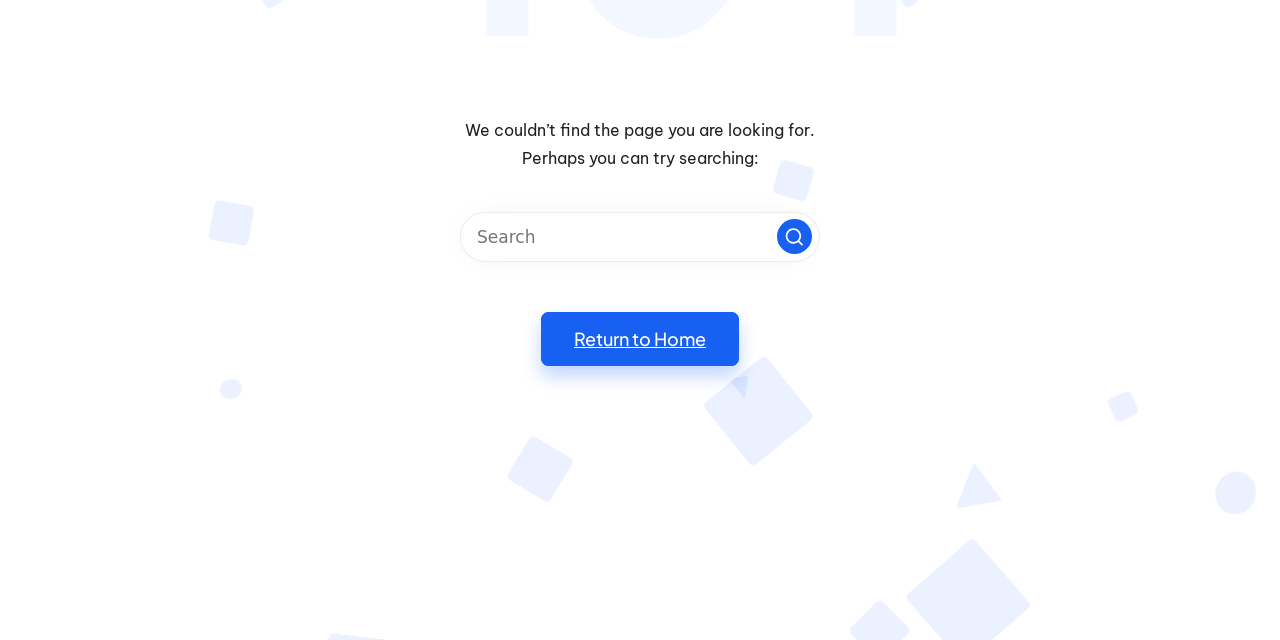Please provide the bounding box coordinates for the UI element as described: "aria-label="Search"". The coordinates must be four floats between 0 and 1, represented as [left, top, right, bottom].

[0.607, 0.343, 0.634, 0.397]